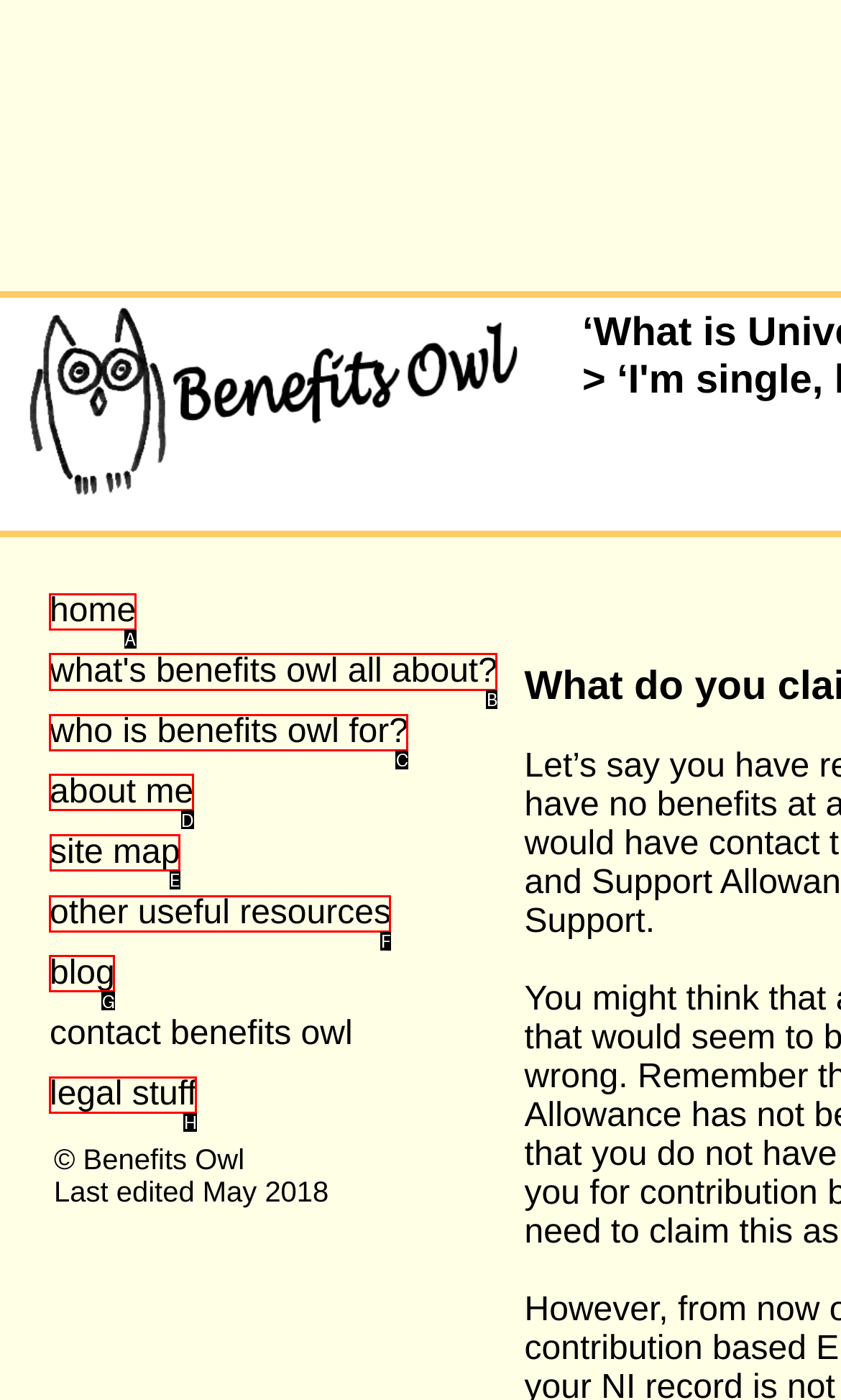Determine the HTML element to click for the instruction: view site map.
Answer with the letter corresponding to the correct choice from the provided options.

E